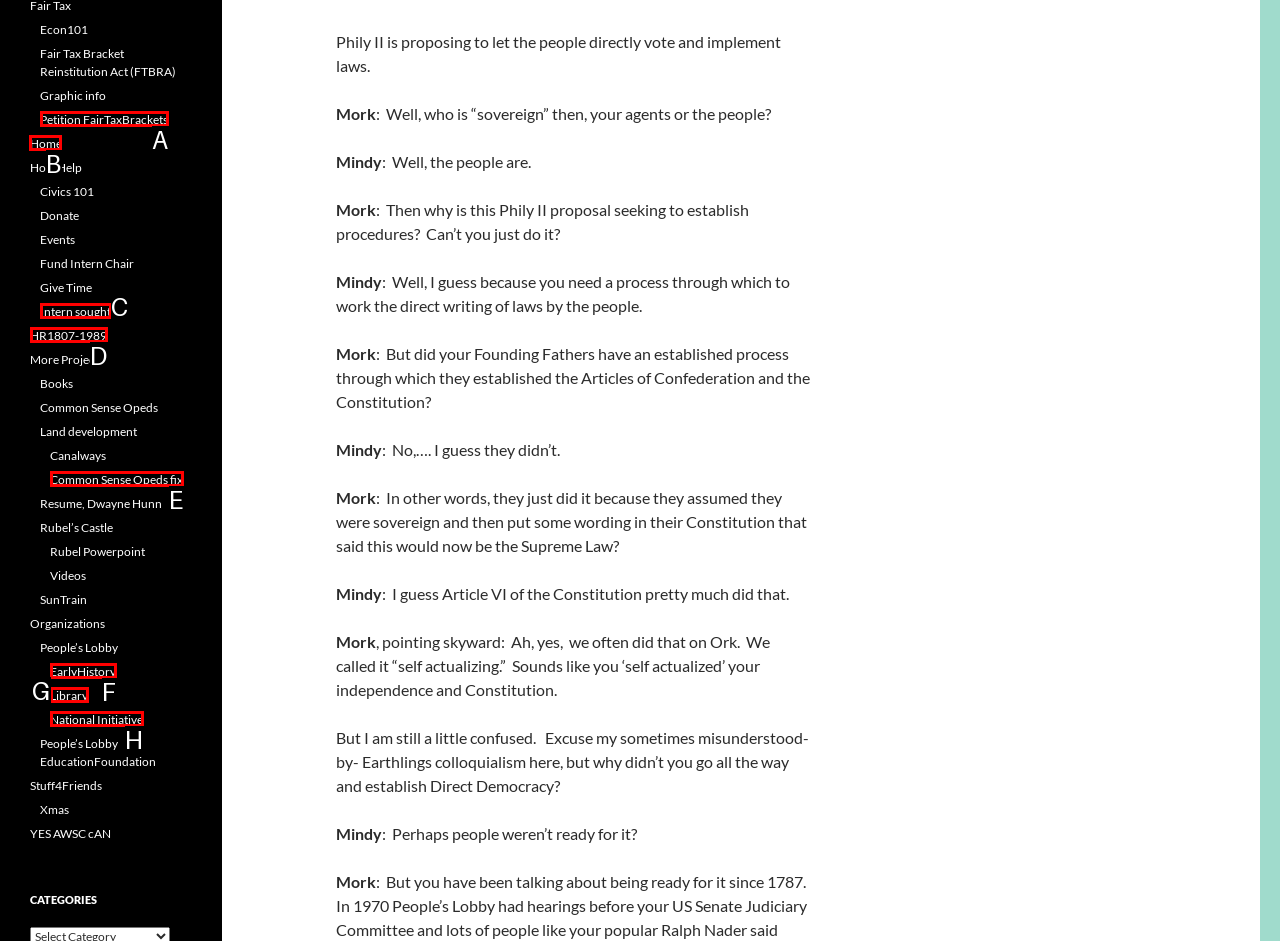Tell me which one HTML element I should click to complete the following task: Click on the 'Home' link Answer with the option's letter from the given choices directly.

B